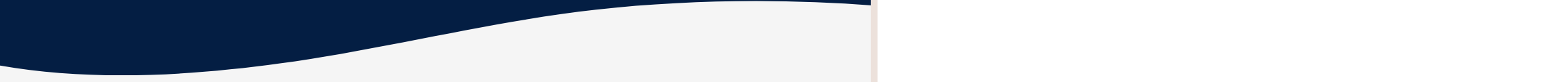What does the fluid lines in the design suggest?
Using the visual information from the image, give a one-word or short-phrase answer.

Creativity and innovation